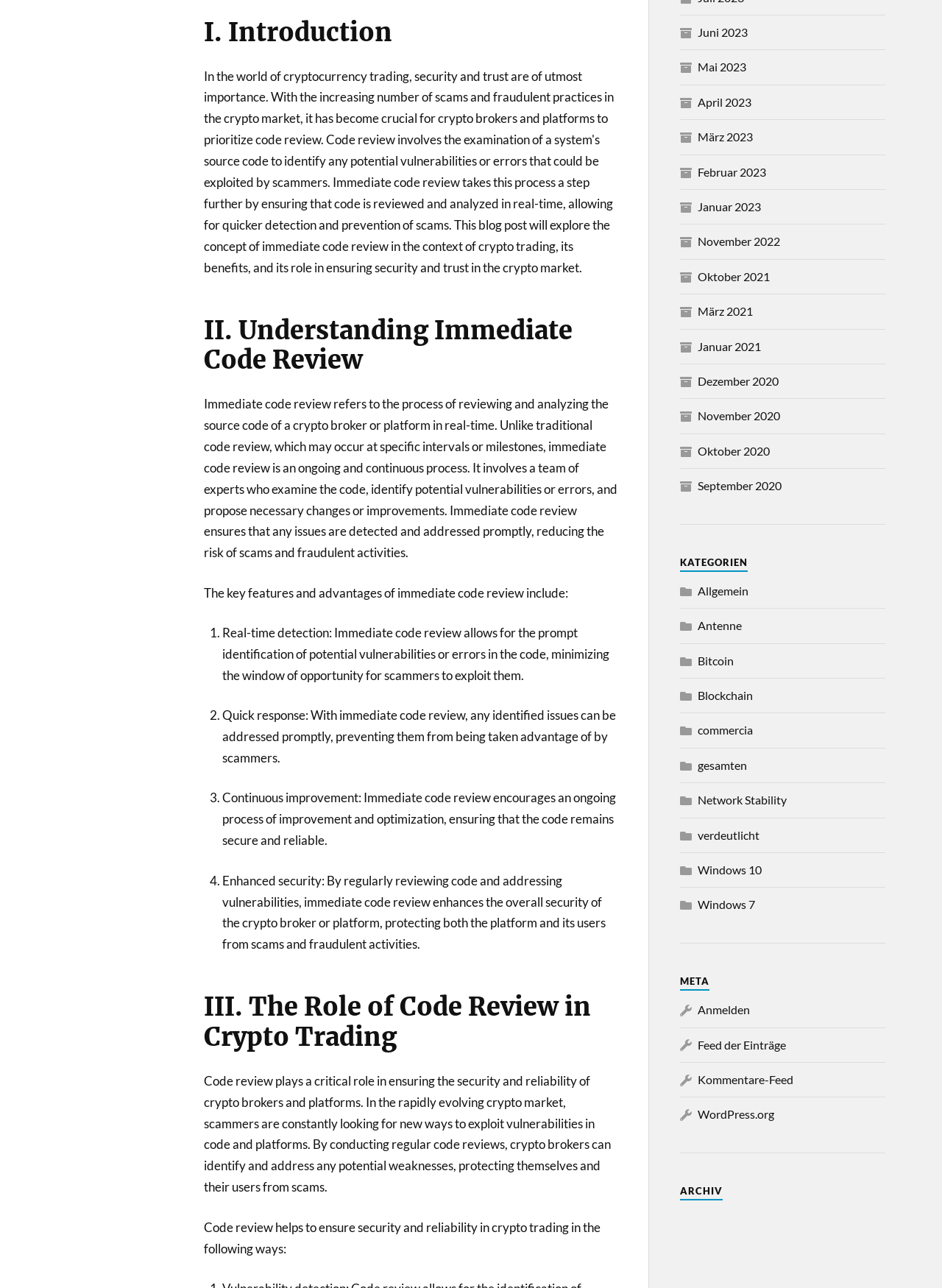Determine the bounding box coordinates of the UI element described by: "Antenne".

[0.741, 0.48, 0.788, 0.491]